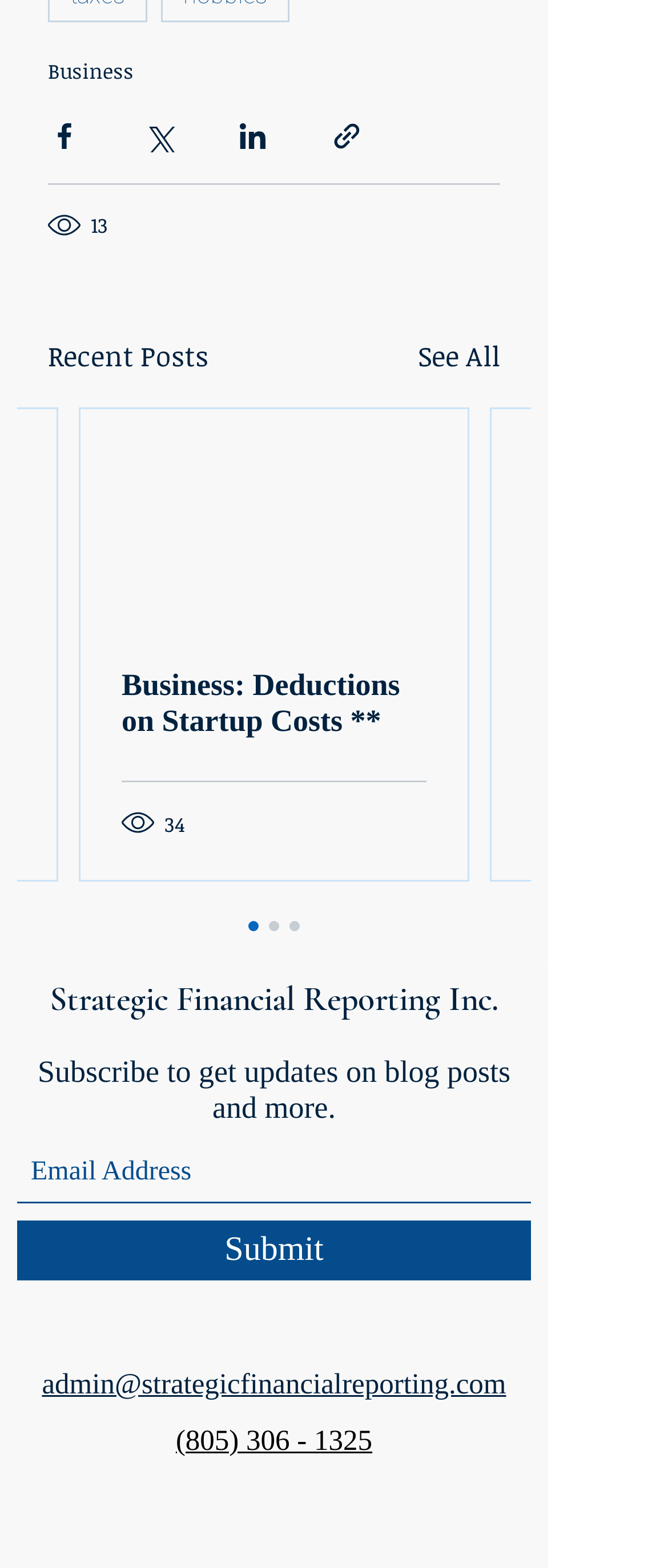Kindly determine the bounding box coordinates for the area that needs to be clicked to execute this instruction: "Subscribe to the blog".

[0.026, 0.672, 0.795, 0.718]